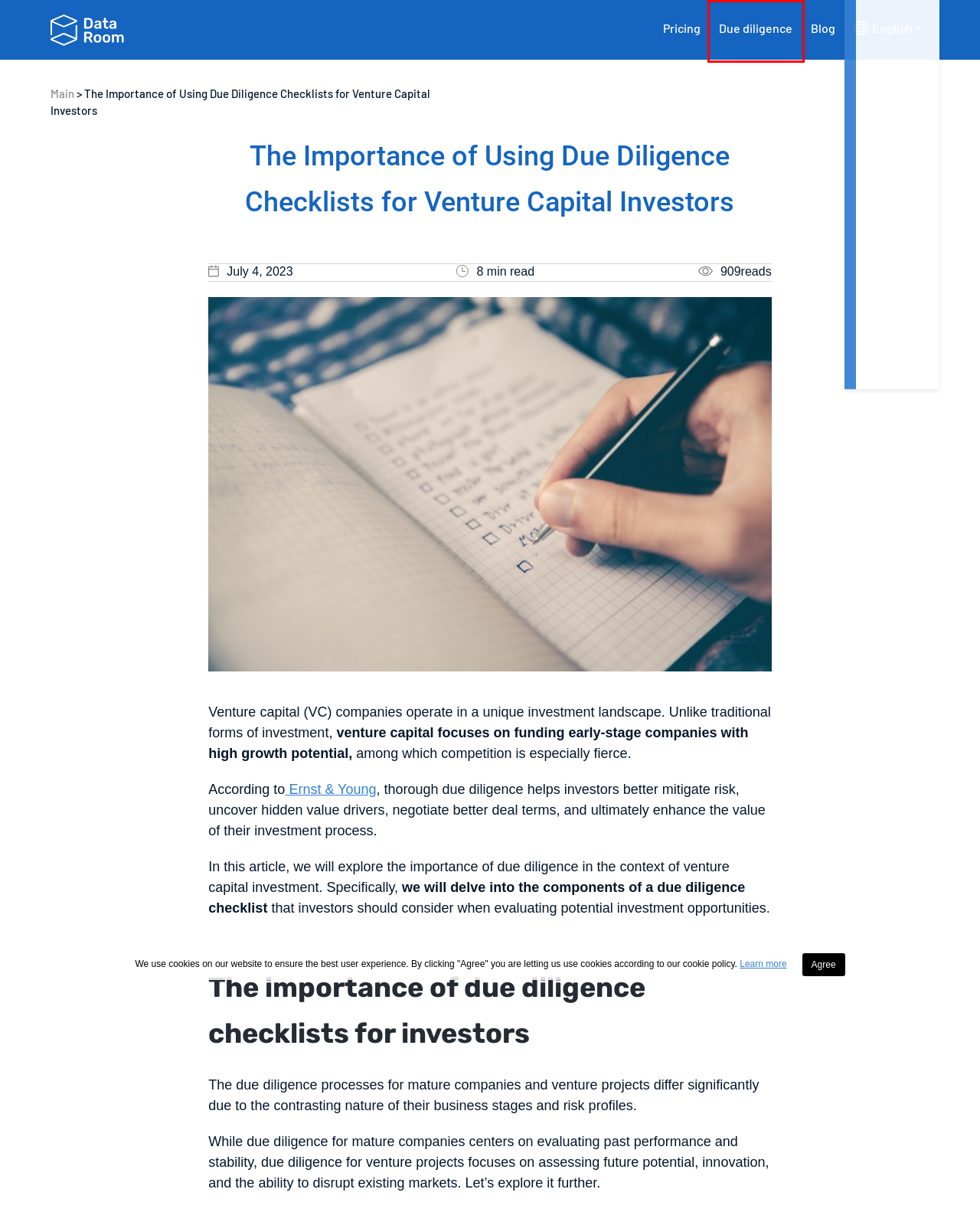You are provided with a screenshot of a webpage where a red rectangle bounding box surrounds an element. Choose the description that best matches the new webpage after clicking the element in the red bounding box. Here are the choices:
A. Choose the Best Data Room for Due Diligence | VDR Due Diligence
B. Dataroom Providers
C. Best Virtual Data Rooms in 2024: Providers Overviews, Pricing & Features
D. Leta Capital—Entrepreneur-friendly VC firm
E. Top 10 Worst Acquisitions of All Time Across Different Industries
F. Blog - Virtual Data Room - Dataroom Providers
G. How to Compare Virtual Data Room Prices in 2024?
H. Why due diligence has become vital to value creation | EY - Global

A